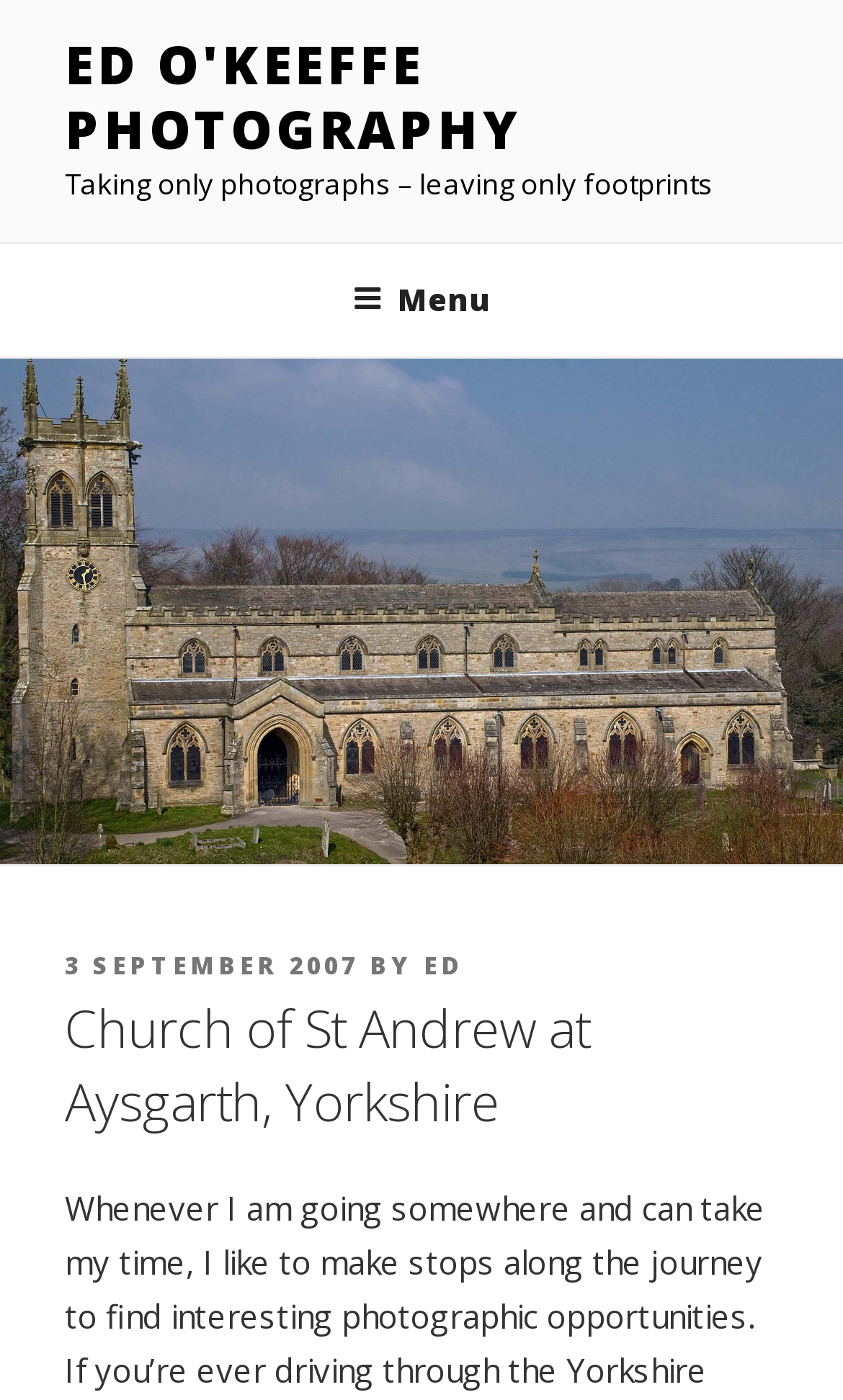Give a concise answer using one word or a phrase to the following question:
Is the menu expanded?

No